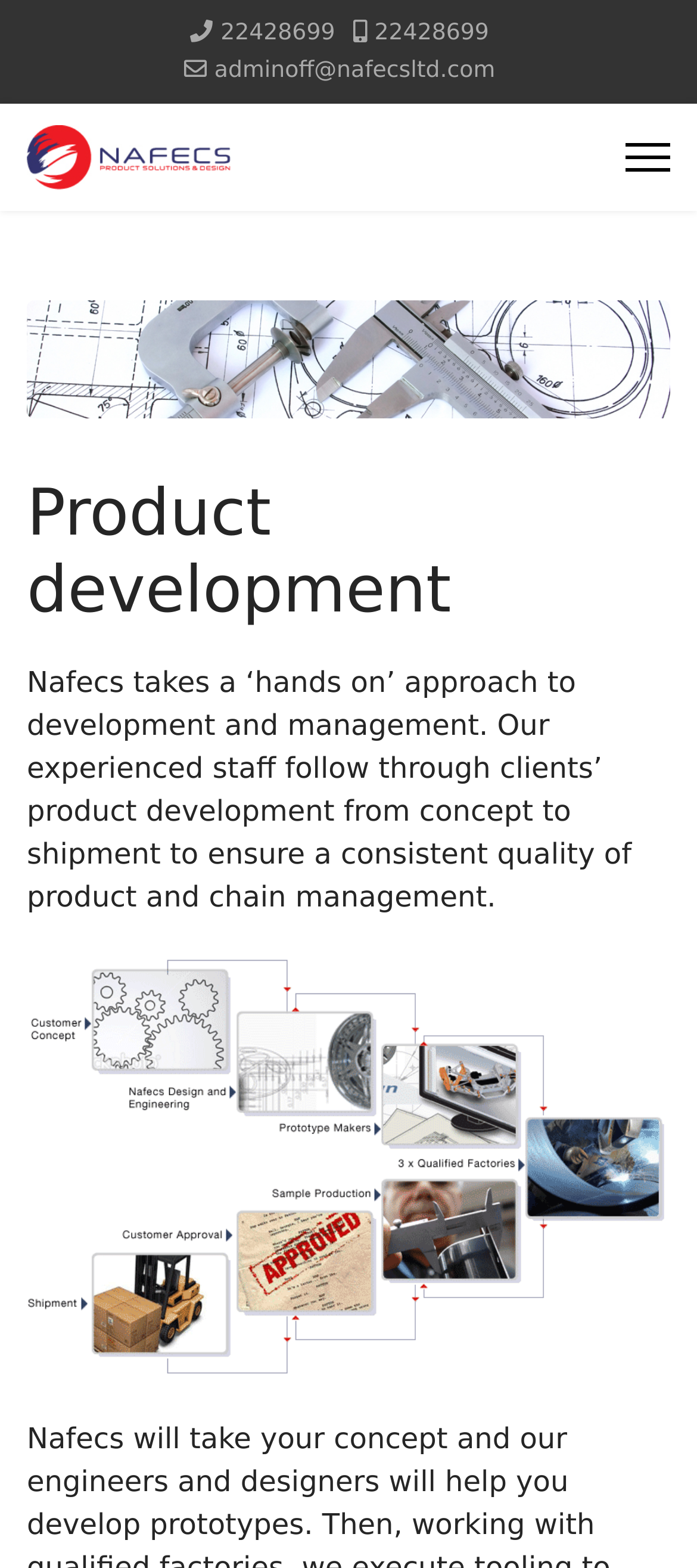Describe all the significant parts and information present on the webpage.

The webpage is about product development, with a prominent heading at the top center of the page. Below the heading, there is a paragraph of text that describes Nafecs' approach to development and management, emphasizing their hands-on approach and commitment to quality.

On the top left of the page, there is an image with the text "nafecsltd" and a corresponding link. To the right of this image, there are three links in a row, with the first two having the same text "22428699" and the third having the text "adminoff@nafecsltd.com".

At the top right corner of the page, there is a link labeled "Menu". Below the heading and the paragraph of text, there is a large image that spans across the page, taking up most of the bottom half of the page.

There are a total of four links on the page, three of which are located at the top, and one at the top right corner. There are also three images on the page, one of which is a logo or icon with the text "nafecsltd", another is a large image at the bottom, and the third is an image with no descriptive text.